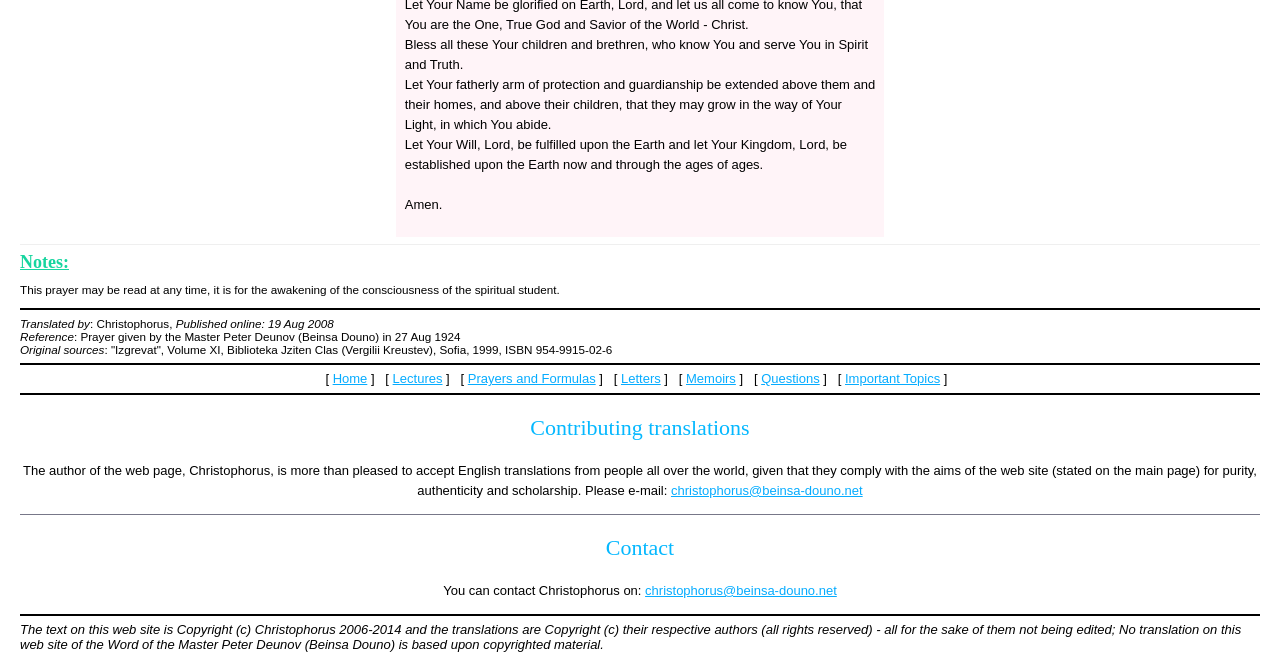Identify the bounding box coordinates for the UI element that matches this description: "Festival 2024".

None